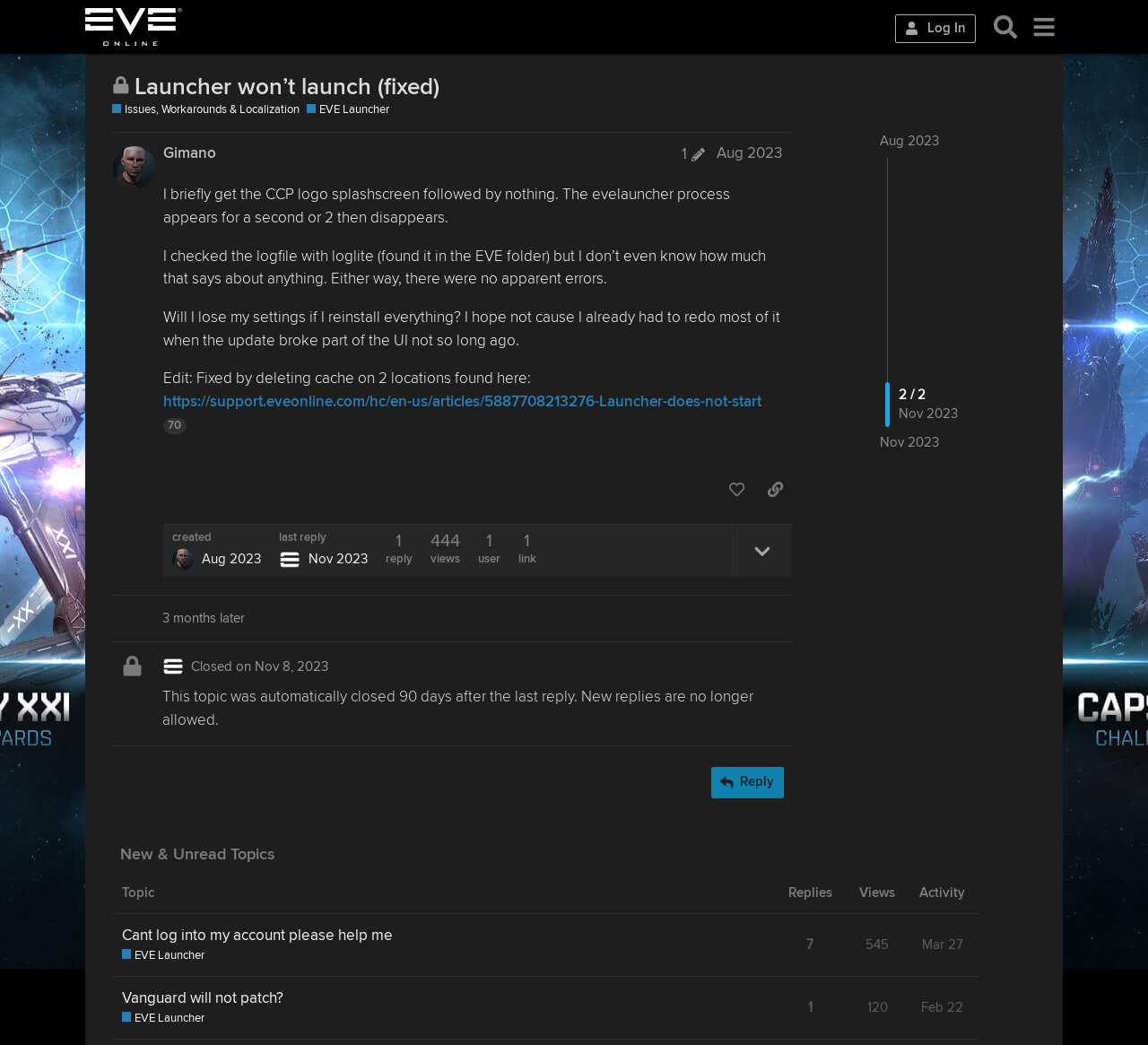What is the name of the user who created the first post?
Based on the visual details in the image, please answer the question thoroughly.

The user who created the first post is named Gimano, as indicated by the 'Gimano post edit history Aug 2023' heading.